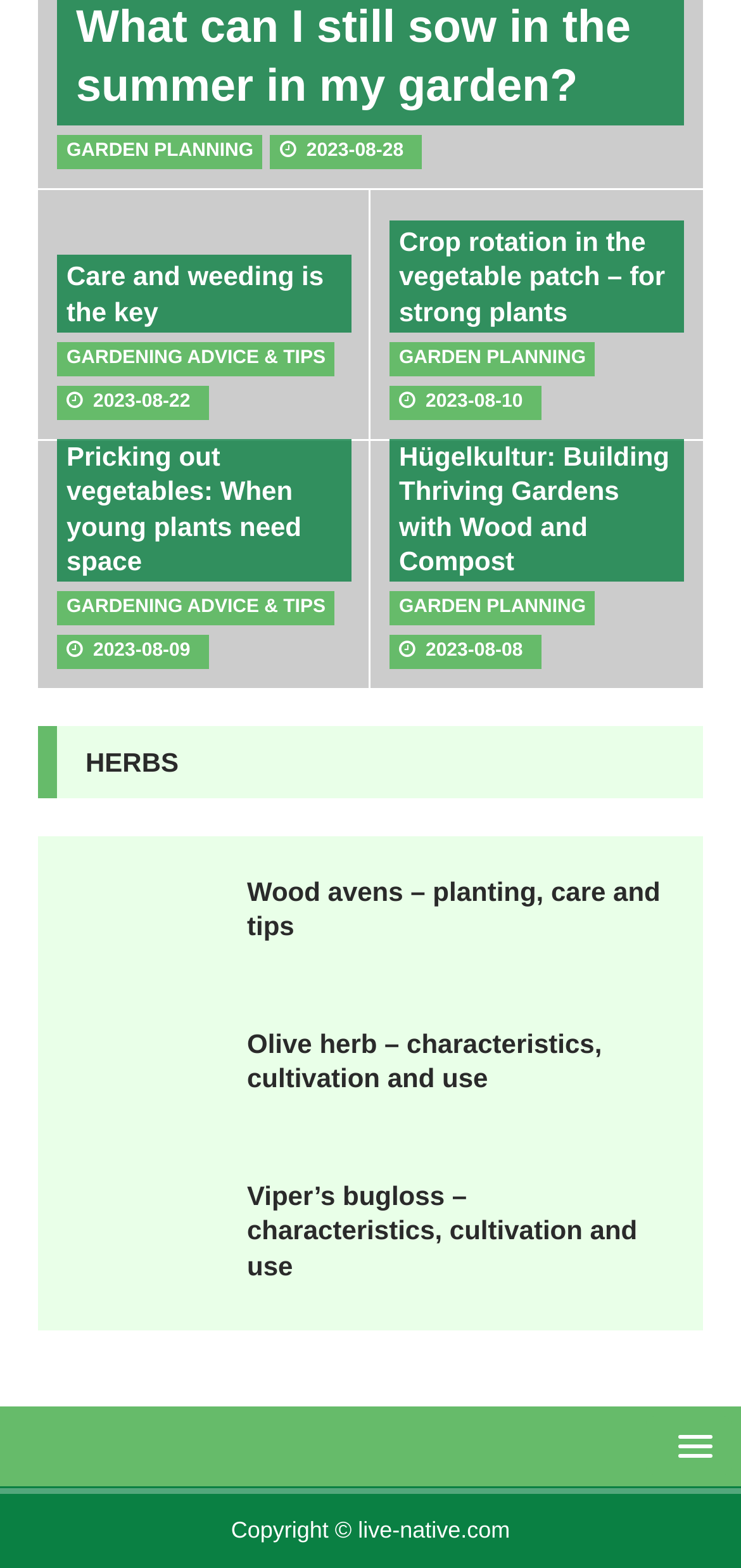What is the date of the article 'Pricking out vegetables: When young plants need space'?
Provide a short answer using one word or a brief phrase based on the image.

2023-08-09